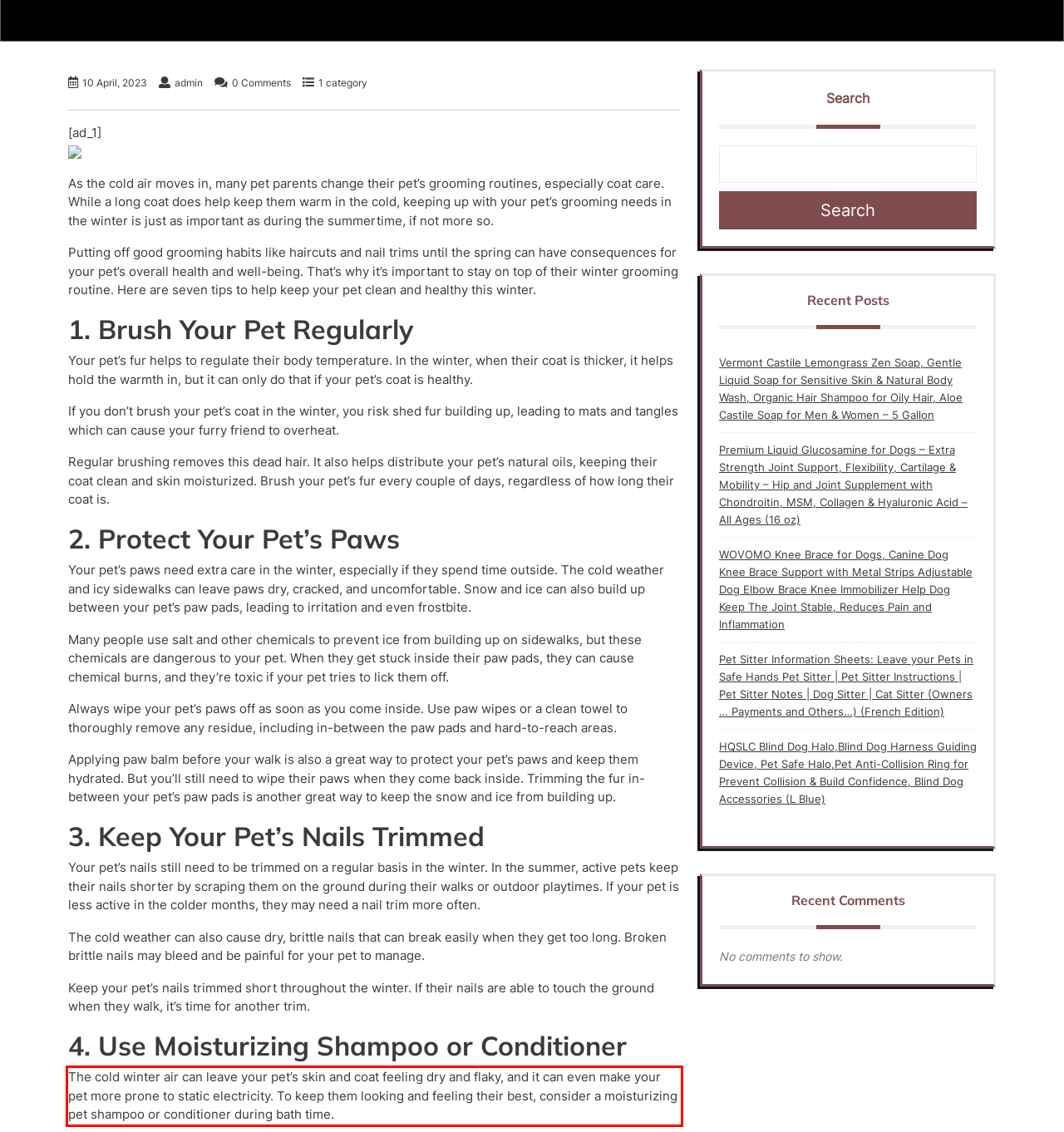Please use OCR to extract the text content from the red bounding box in the provided webpage screenshot.

The cold winter air can leave your pet’s skin and coat feeling dry and flaky, and it can even make your pet more prone to static electricity. To keep them looking and feeling their best, consider a moisturizing pet shampoo or conditioner during bath time.